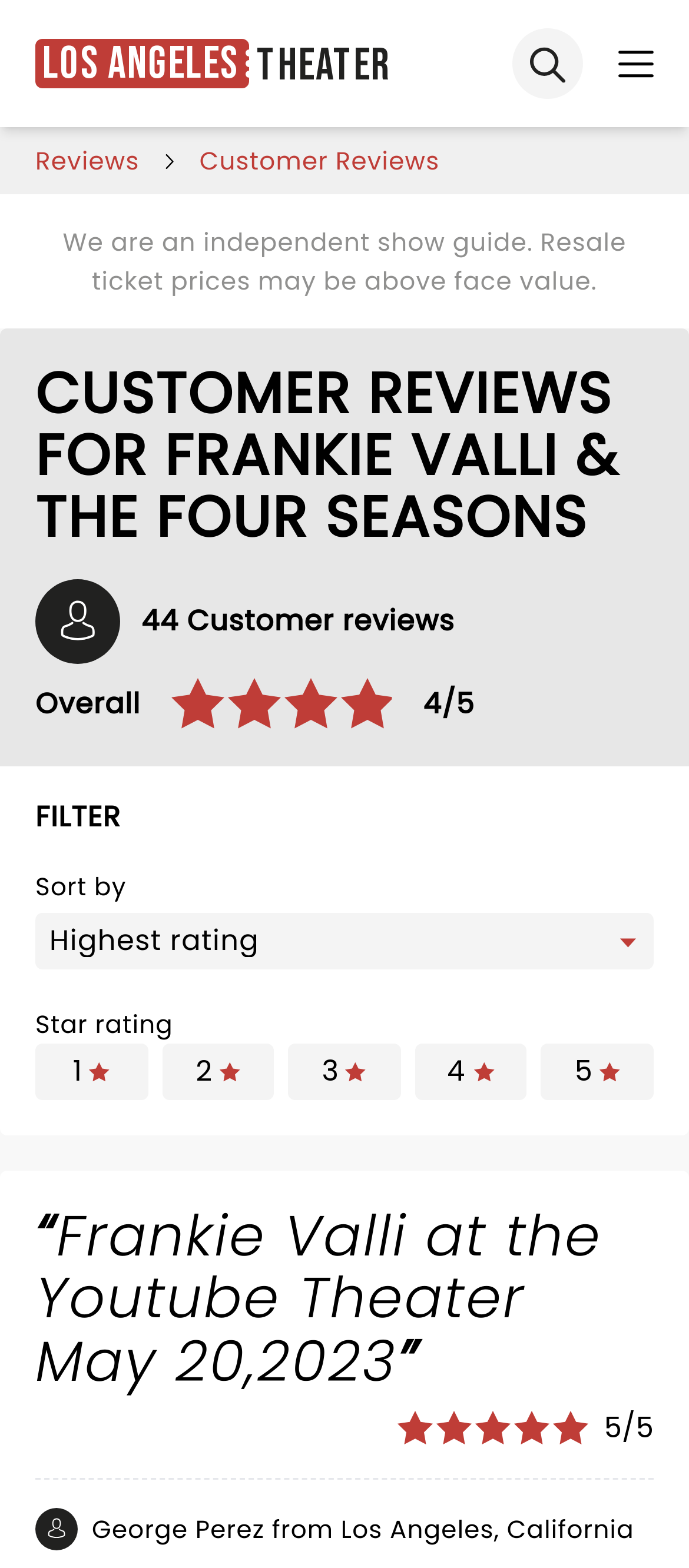Predict the bounding box of the UI element based on this description: "Open navigation".

[0.872, 0.018, 0.974, 0.063]